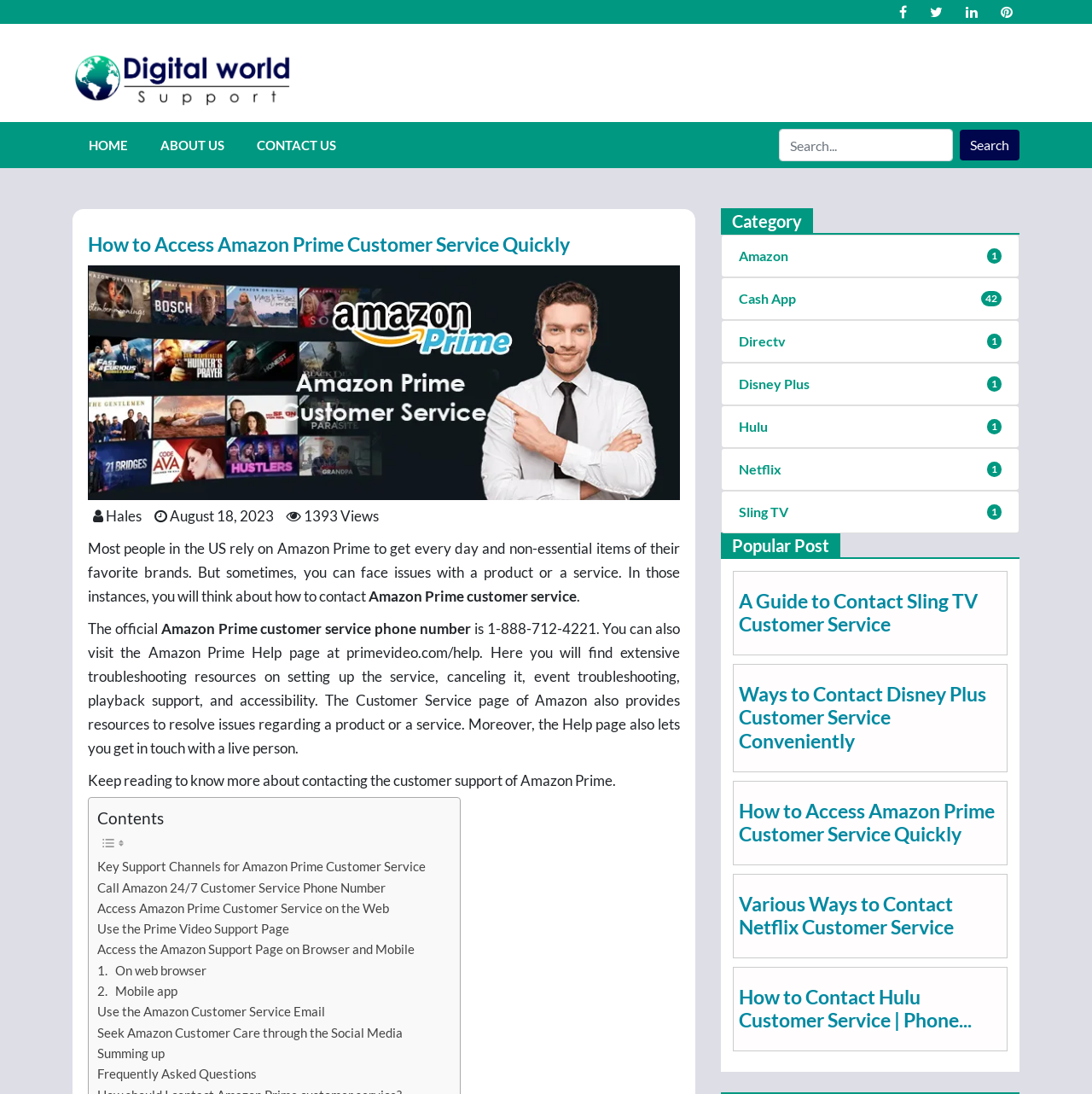Determine the bounding box for the UI element described here: "parent_node: Search aria-label="Search" name="s" placeholder="Search..."".

[0.692, 0.118, 0.869, 0.148]